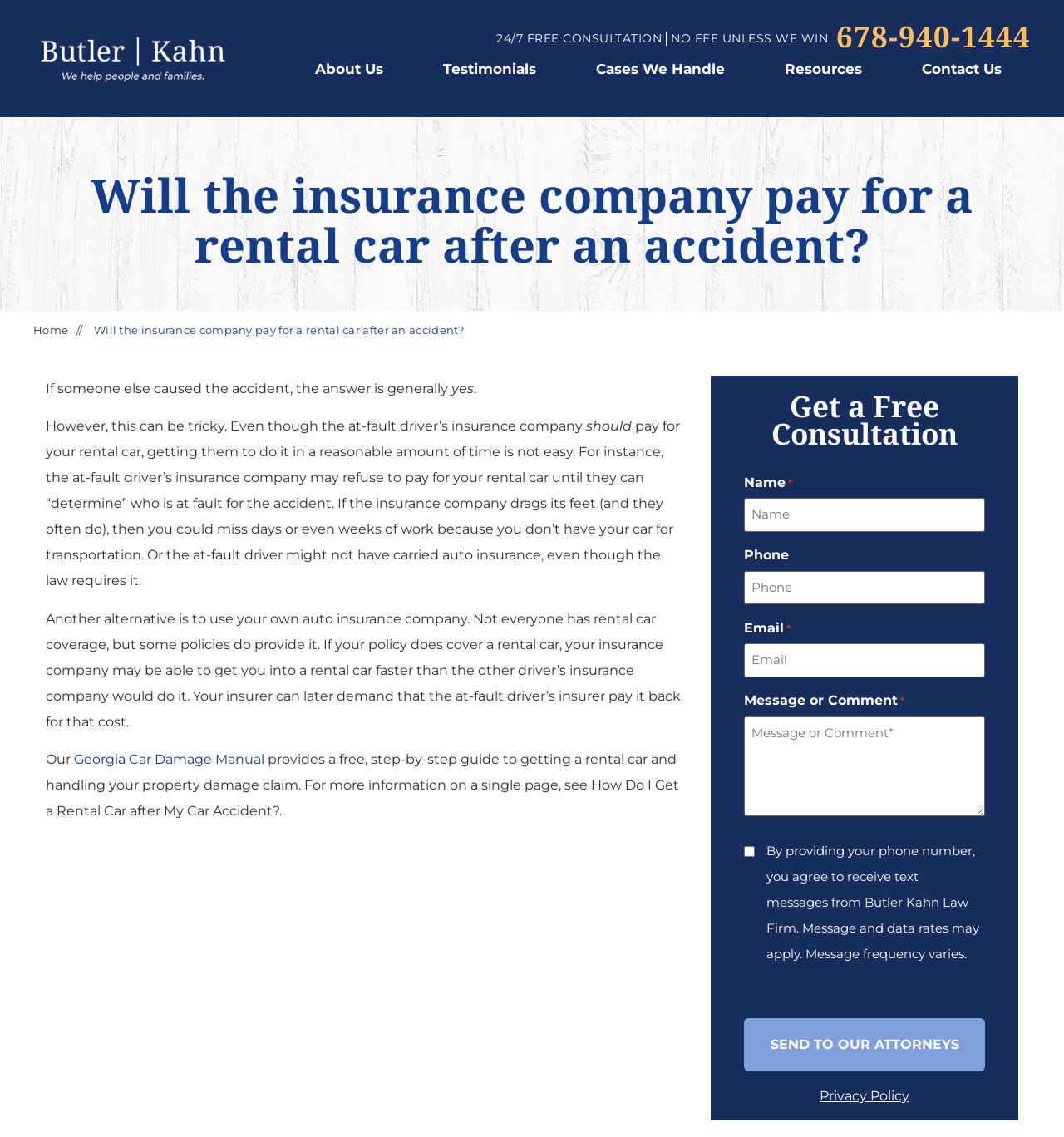Generate a thorough description of the webpage.

This webpage appears to be a law firm's website, specifically discussing the topic of whether an insurance company will pay for a rental car after an accident. 

At the top left corner, there is a logo of the law firm, Butler Kahn, which is also a clickable link. Next to the logo, there are two prominent text elements: "24/7 FREE CONSULTATION" and "NO FEE UNLESS WE WIN". 

Below these elements, there is a row of navigation links, including "About Us", "Testimonials", "Cases We Handle", "Resources", and "Contact Us". 

The main content of the webpage starts with a heading that asks the question "Will the insurance company pay for a rental car after an accident?" followed by a brief introduction to the topic. The introduction is divided into several paragraphs, which explain the complexities of getting an insurance company to pay for a rental car and the potential alternatives, such as using one's own auto insurance company. 

On the right side of the webpage, there is a call-to-action section with a prominent button "Get a Free Consultation" and a form to fill out to request a consultation. The form includes fields for name, phone number, email, and message or comment, as well as a checkbox to agree to terms and a "Send To Our Attorneys" button. 

At the very bottom of the webpage, there is a link to the law firm's "Privacy Policy".